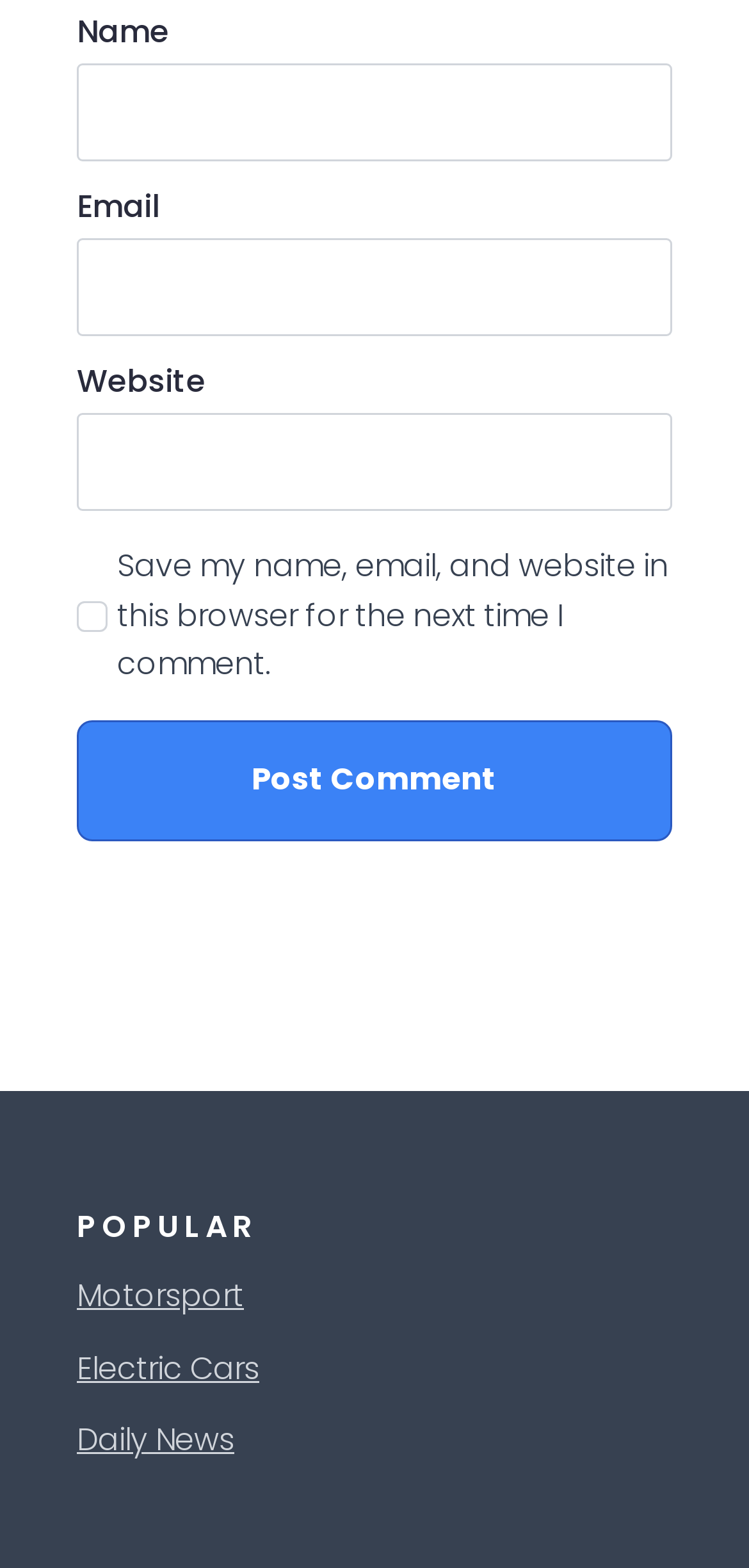Review the image closely and give a comprehensive answer to the question: How many textboxes are on the webpage?

There are three textboxes on the webpage, labeled 'Name', 'Email', and 'Website', which are used to input user information for commenting.